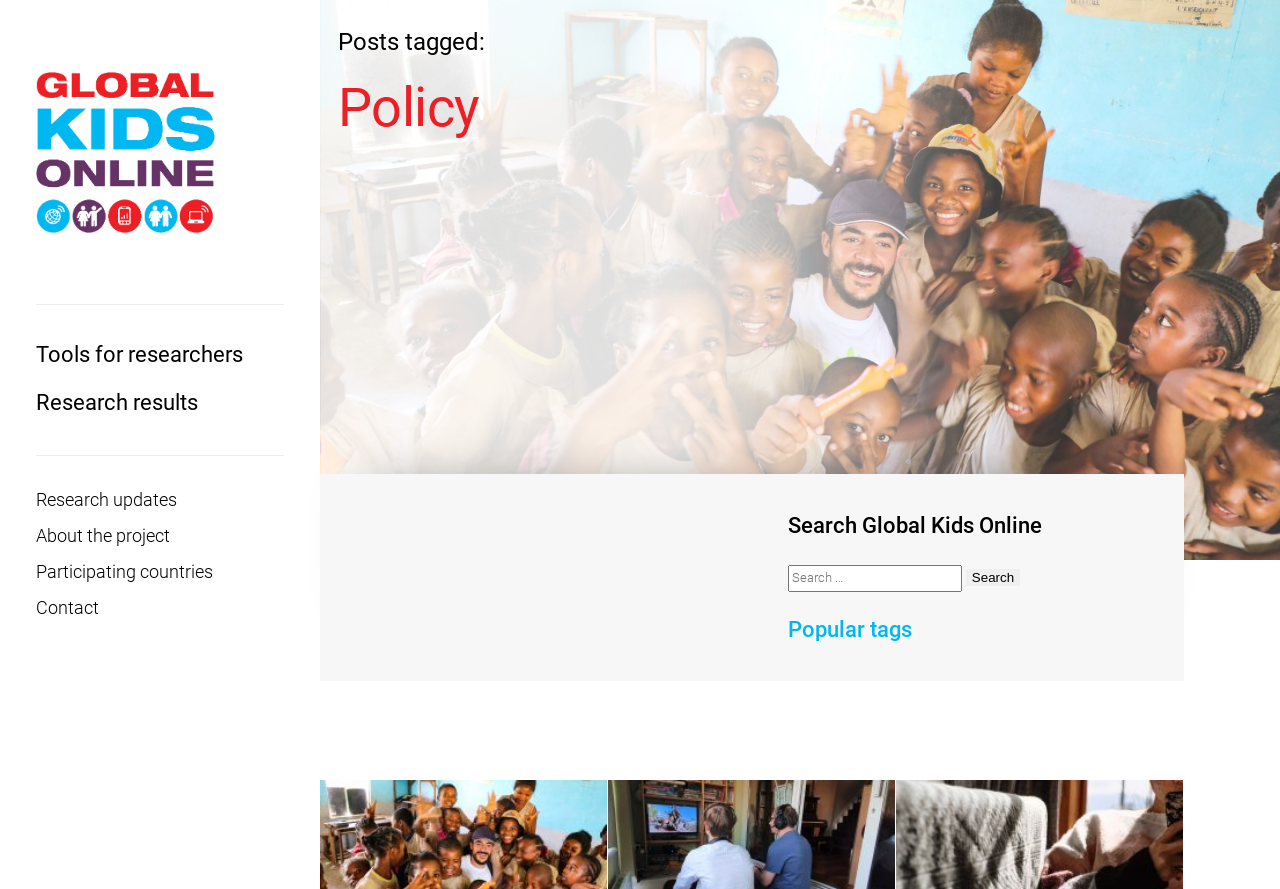Please locate the bounding box coordinates of the element that needs to be clicked to achieve the following instruction: "Search for something on Global Kids Online". The coordinates should be four float numbers between 0 and 1, i.e., [left, top, right, bottom].

[0.615, 0.633, 0.911, 0.666]